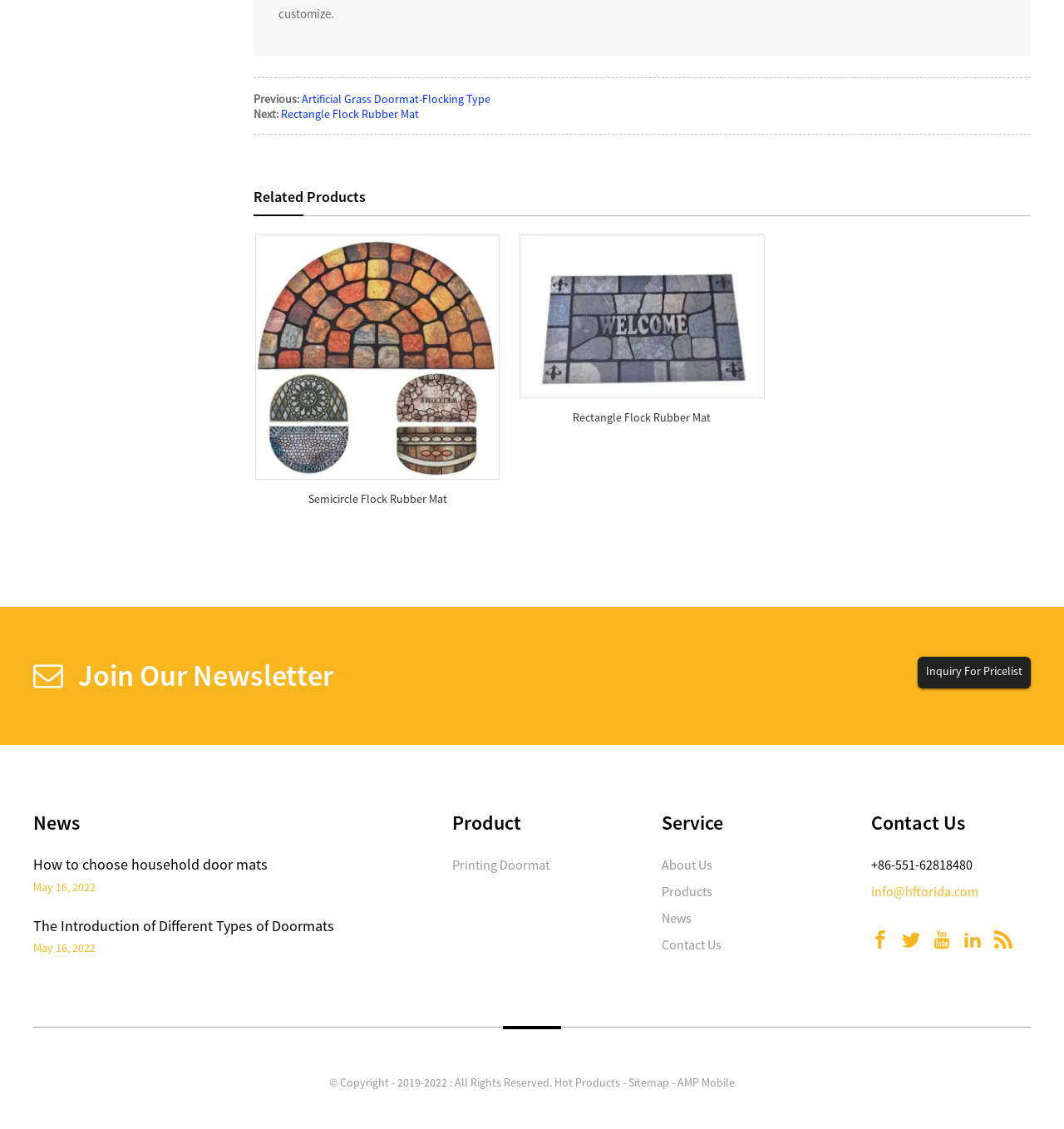Locate the bounding box coordinates of the item that should be clicked to fulfill the instruction: "Contact us via phone".

[0.819, 0.759, 0.914, 0.773]